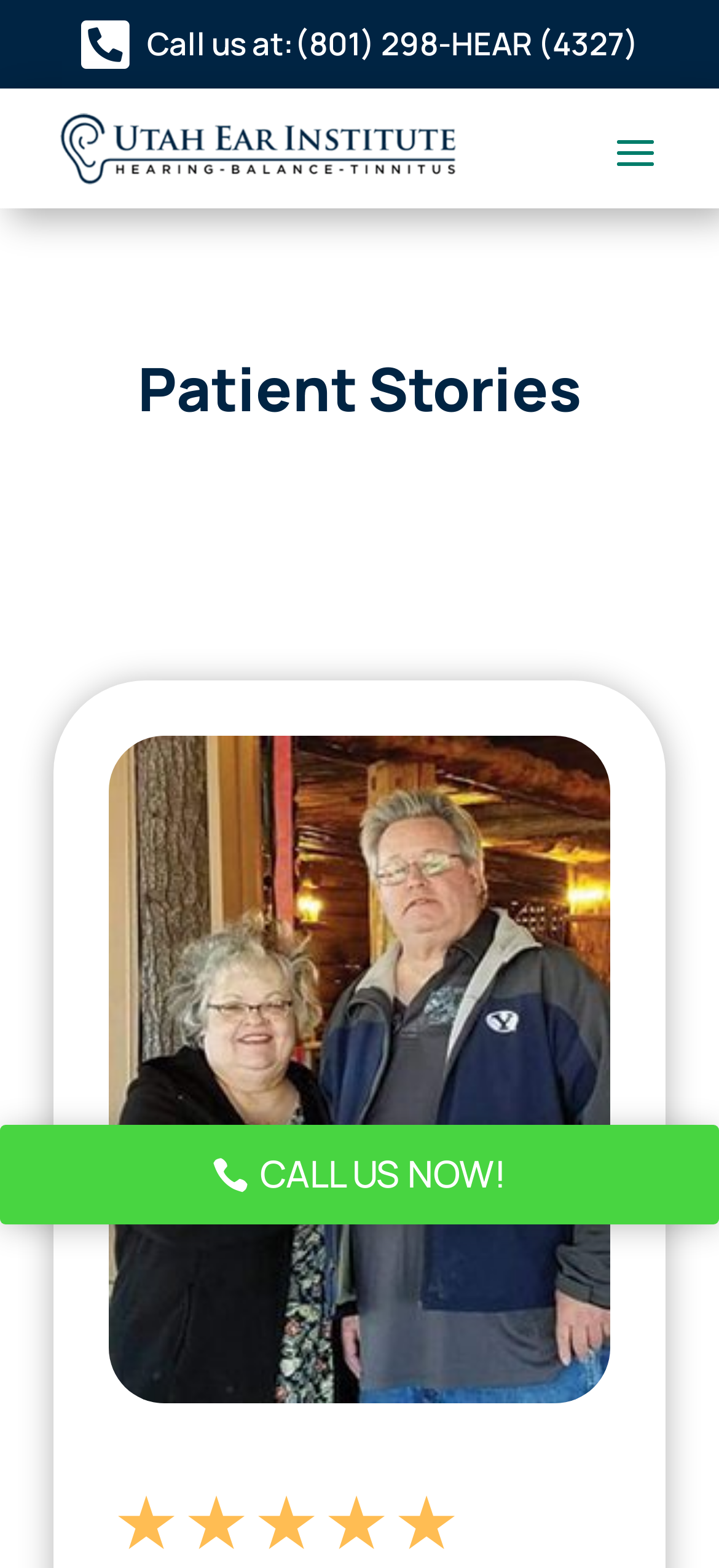Using the details from the image, please elaborate on the following question: What type of content is featured on this webpage?

I determined the type of content by looking at the heading 'Patient Stories' and the presence of an image, which suggests that the webpage is showcasing stories of patients who have used the services of the Utah Ear Institute.